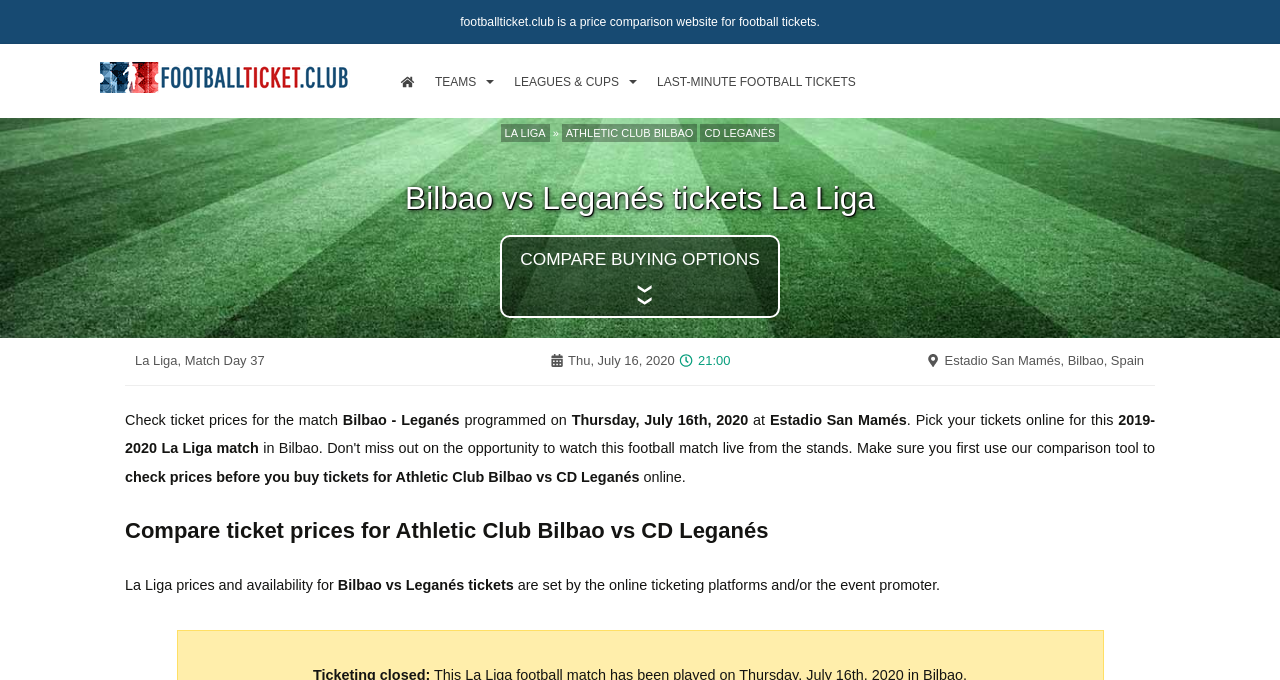Can you look at the image and give a comprehensive answer to the question:
What is the date of the football match?

I found the answer by looking at the section below the header, where it displays the match details. The date of the match is explicitly mentioned as Thu, July 16, 2020.